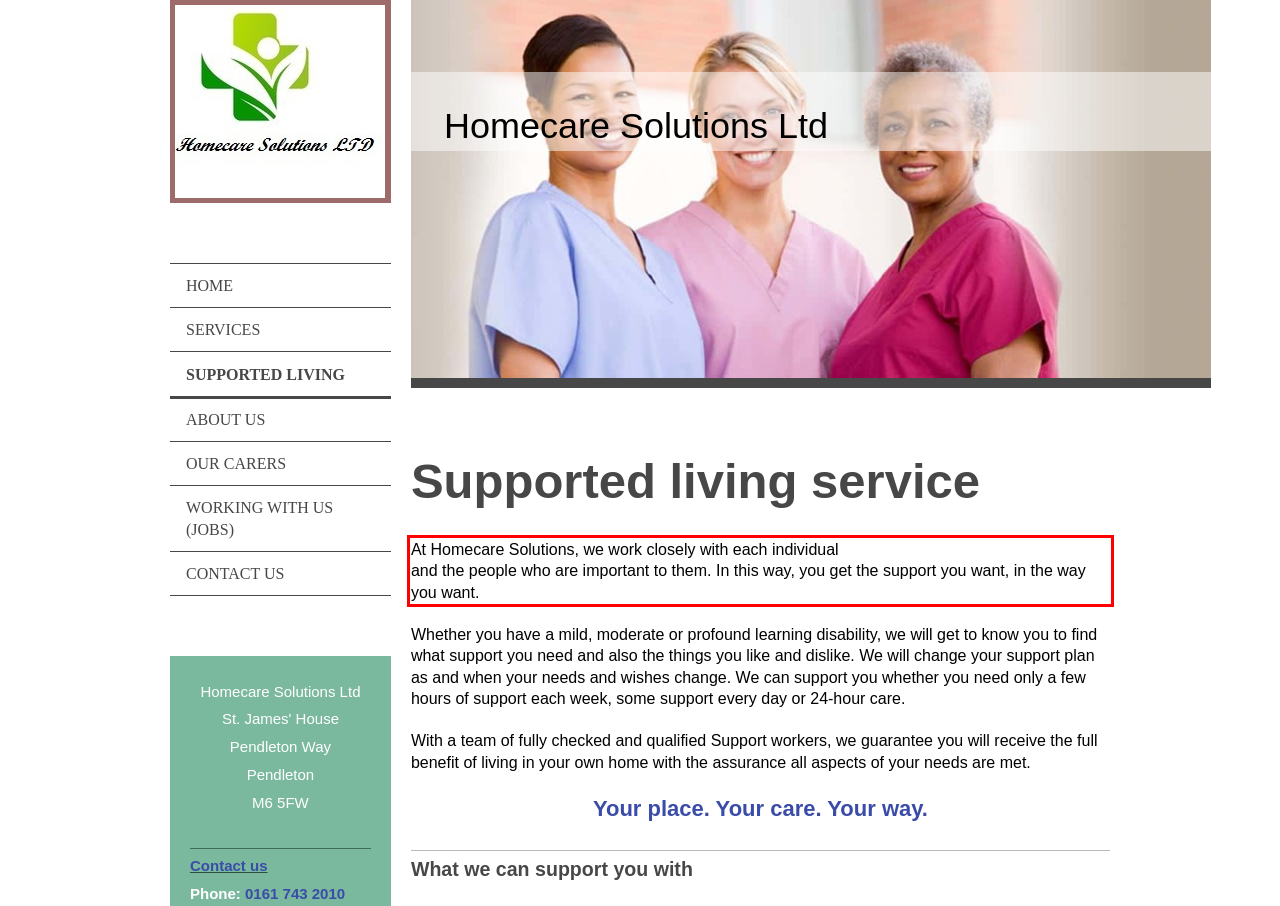You have a screenshot with a red rectangle around a UI element. Recognize and extract the text within this red bounding box using OCR.

At Homecare Solutions, we work closely with each individual and the people who are important to them. In this way, you get the support you want, in the way you want.